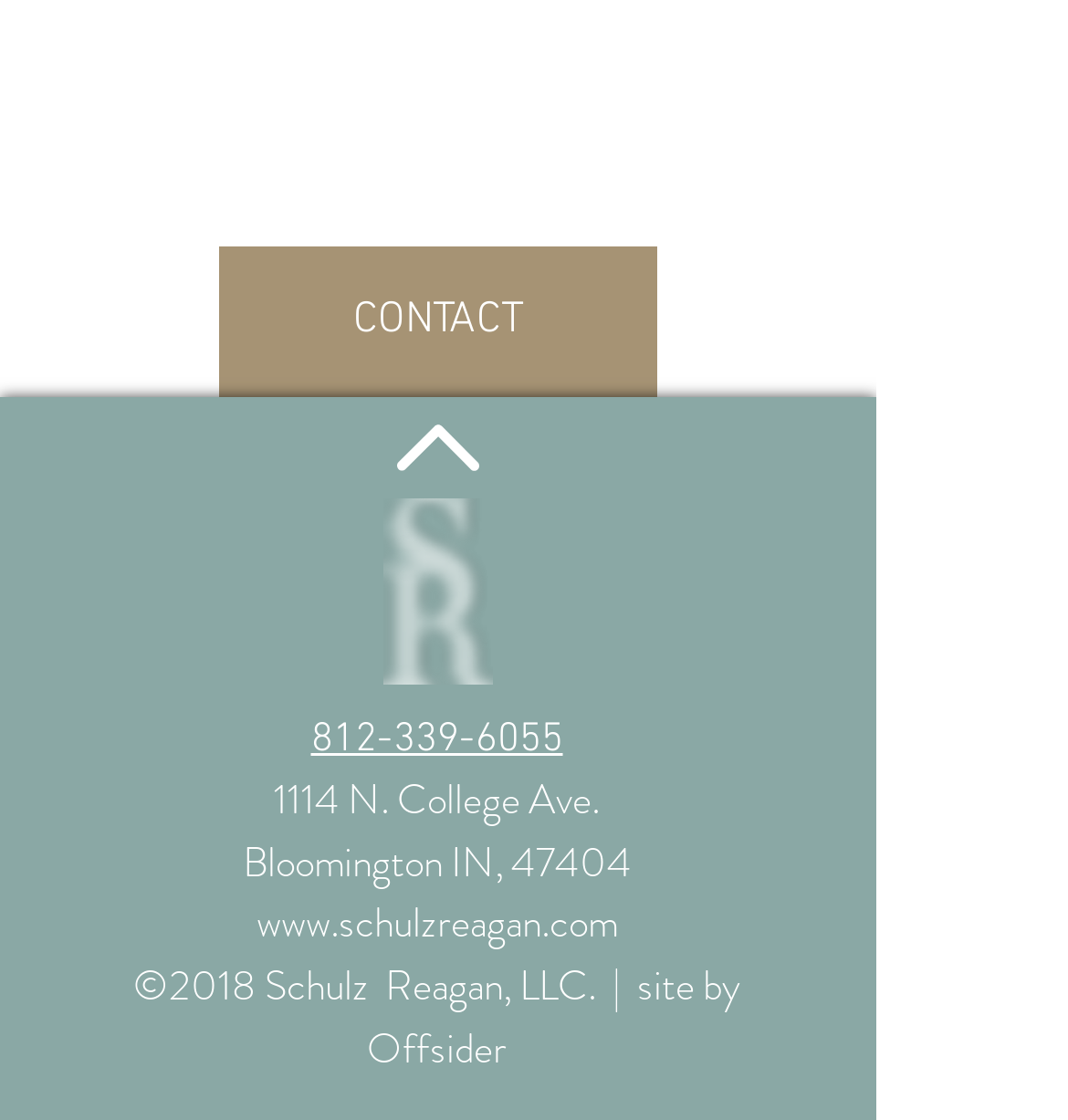What is the name of the law firm?
Based on the image, answer the question with as much detail as possible.

The name of the law firm can be inferred from the logo image 'schulz reagan law logo white.png' and the contact information section of the webpage, which is located at the bottom of the page.